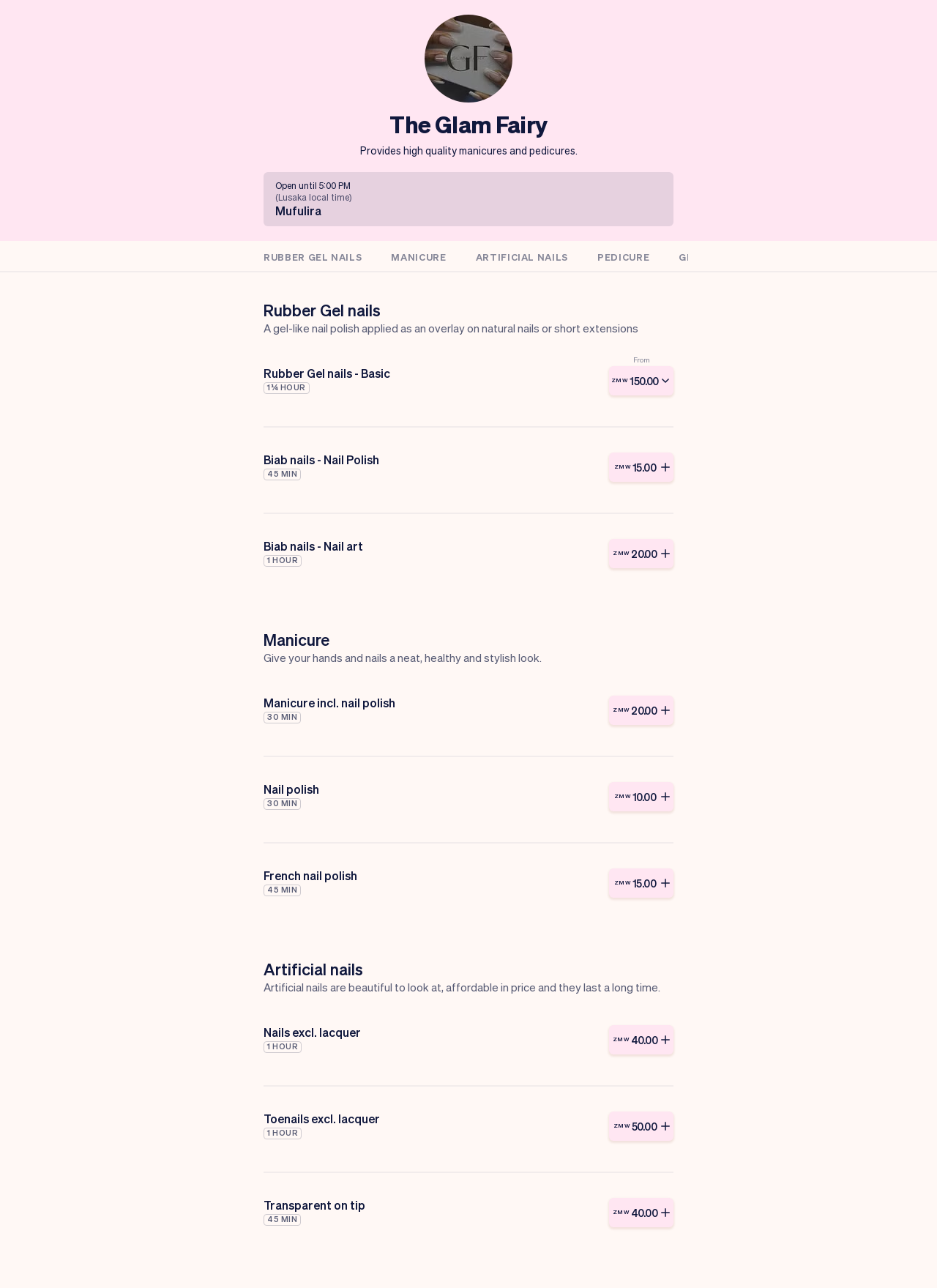Please determine the bounding box coordinates for the element that should be clicked to follow these instructions: "Click the 'RUBBER GEL NAILS' button".

[0.266, 0.187, 0.402, 0.211]